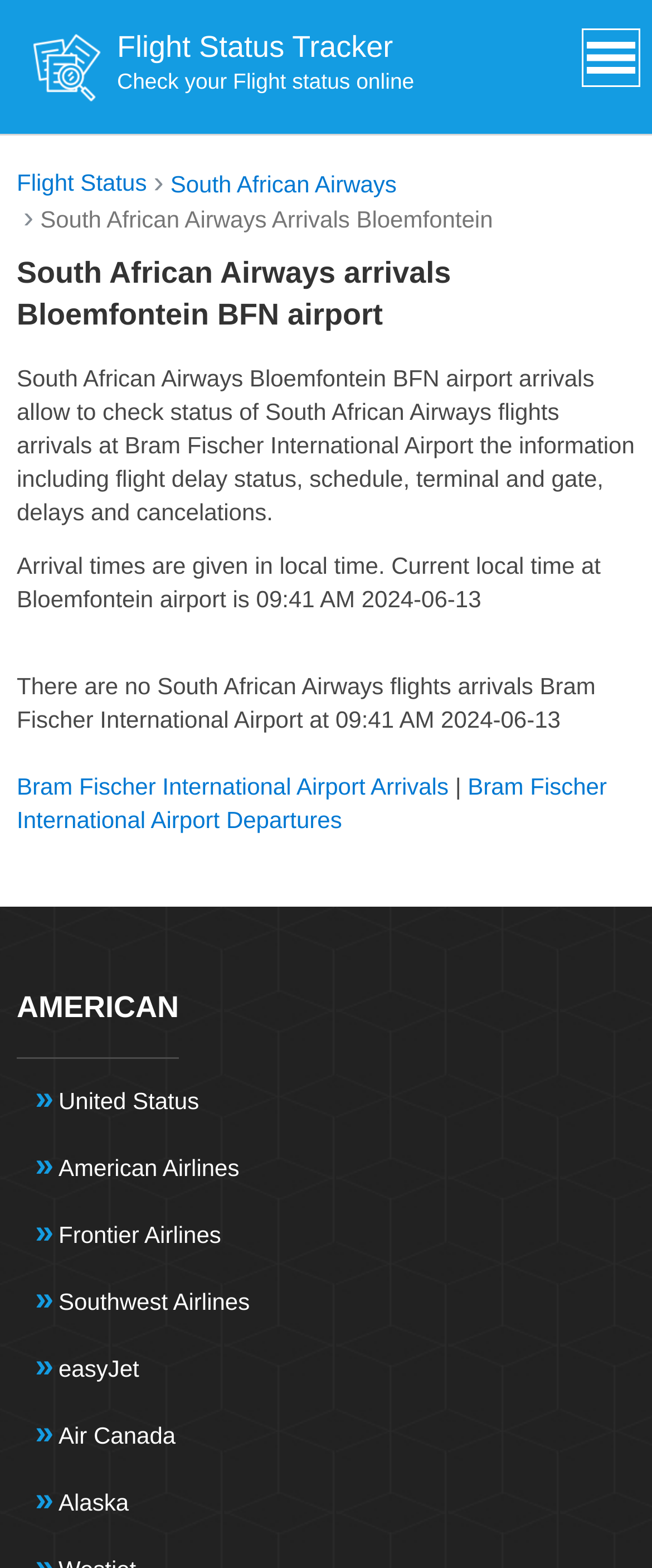Please specify the bounding box coordinates in the format (top-left x, top-left y, bottom-right x, bottom-right y), with values ranging from 0 to 1. Identify the bounding box for the UI component described as follows: Alaska

[0.09, 0.937, 0.198, 0.98]